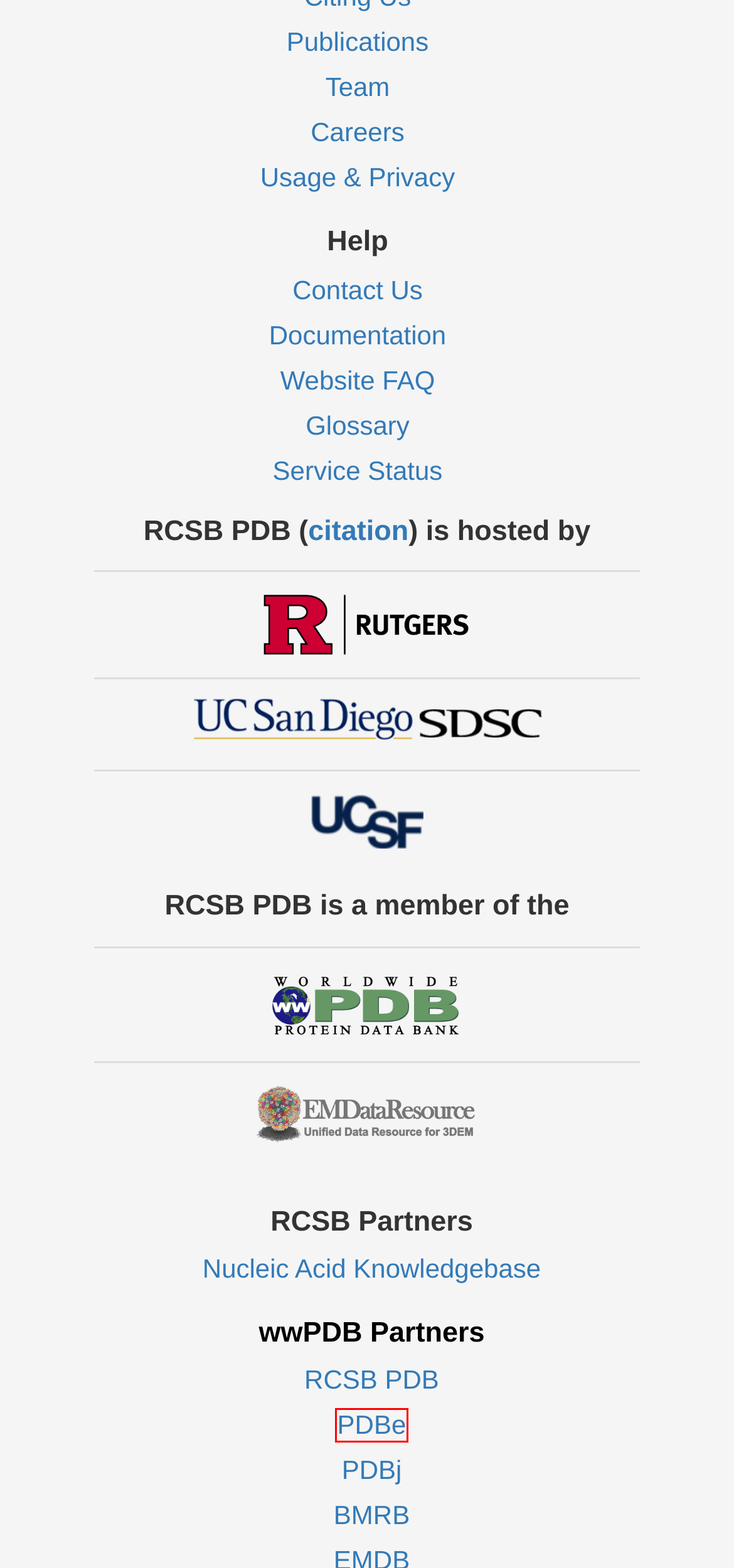You are provided with a screenshot of a webpage where a red rectangle bounding box surrounds an element. Choose the description that best matches the new webpage after clicking the element in the red bounding box. Here are the choices:
A. Homepage | Protein Data Bank in Europe
B. University of California San Diego
C. wwPDB: Worldwide Protein Data Bank
D. San Diego Supercomputer Center
E. Home | UC San Francisco
F. EMDataResource
G. RCSB PDB Status
H. PDBj top page - Protein Data Bank Japan

A